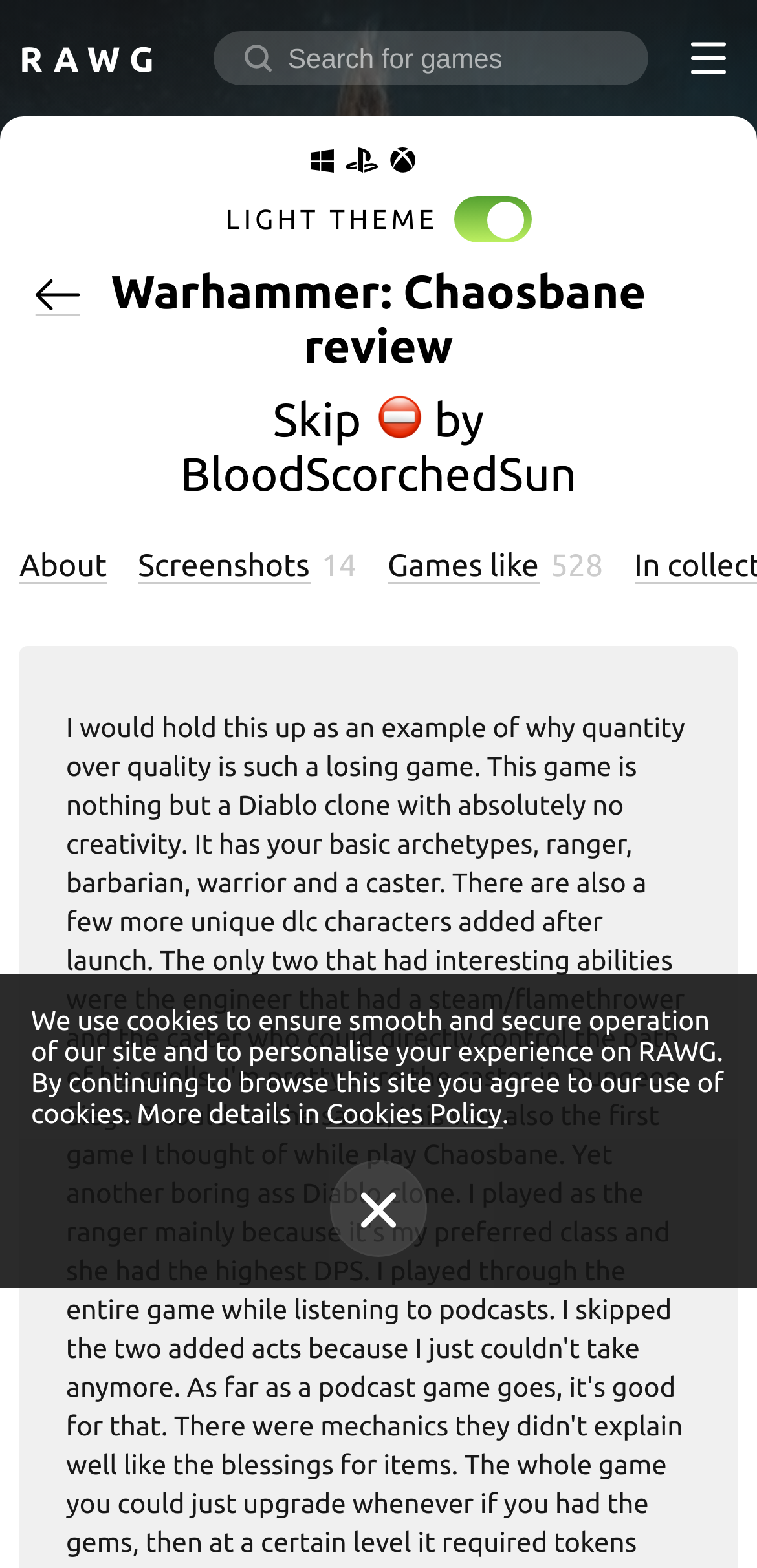Please find the bounding box coordinates of the element that must be clicked to perform the given instruction: "Search for something". The coordinates should be four float numbers from 0 to 1, i.e., [left, top, right, bottom].

None